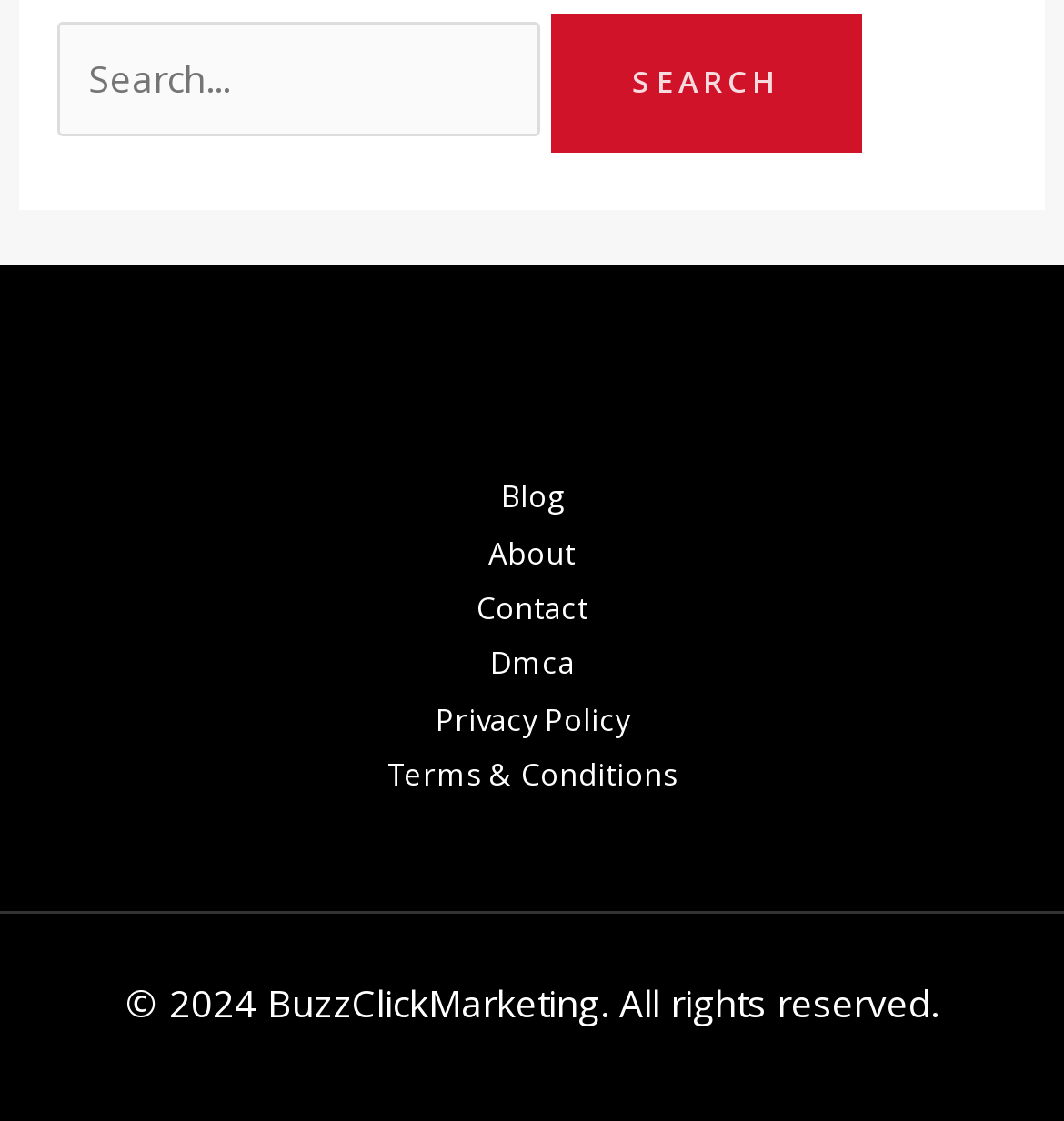Please provide the bounding box coordinates for the UI element as described: "parent_node: Search for: name="s" placeholder="Search..."". The coordinates must be four floats between 0 and 1, represented as [left, top, right, bottom].

[0.054, 0.02, 0.507, 0.121]